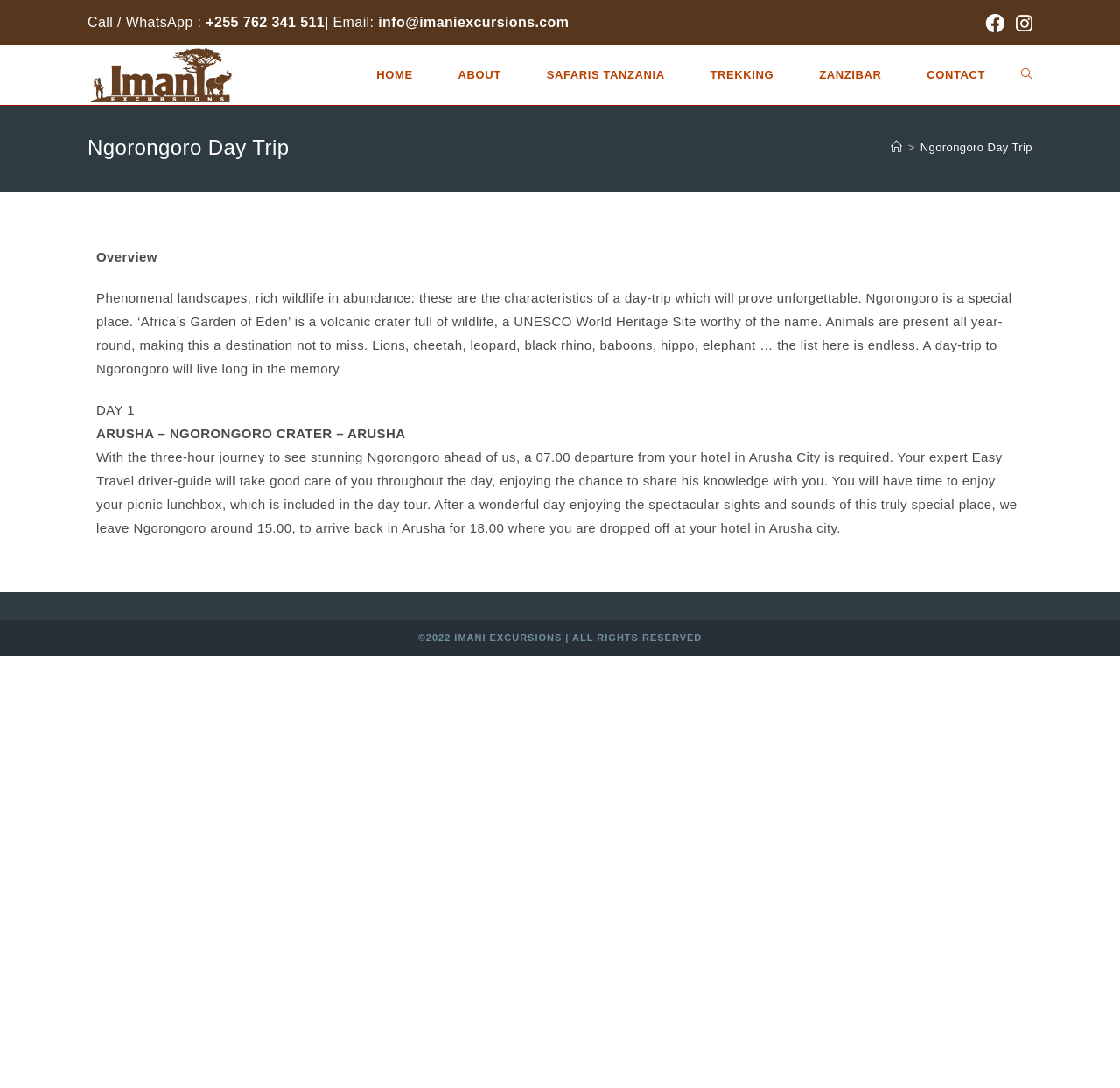Can you find the bounding box coordinates for the UI element given this description: "alt="Imani Excursions""? Provide the coordinates as four float numbers between 0 and 1: [left, top, right, bottom].

[0.078, 0.061, 0.21, 0.075]